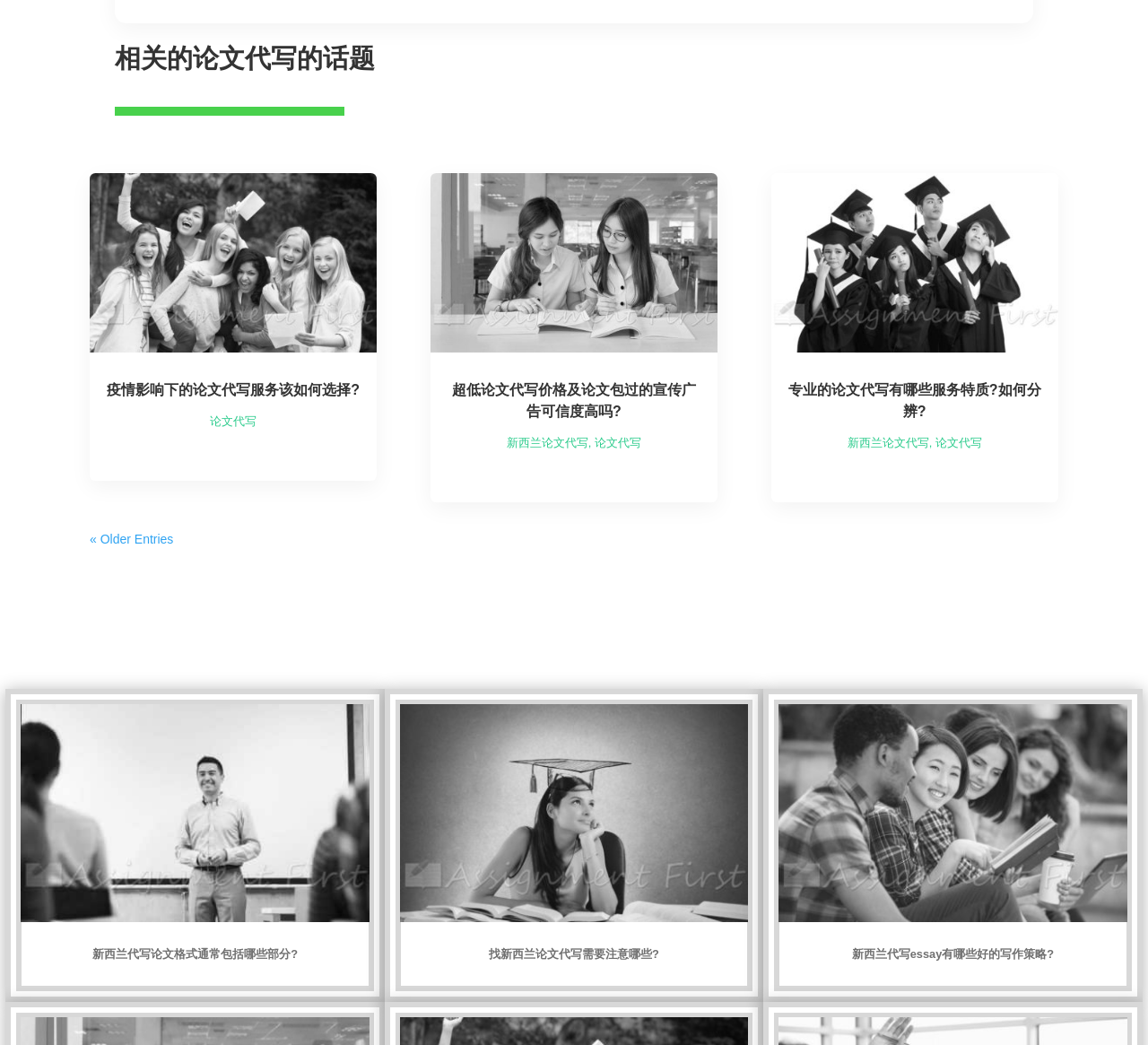Please specify the bounding box coordinates of the region to click in order to perform the following instruction: "Learn about the characteristics of professional paper writing services".

[0.671, 0.165, 0.923, 0.338]